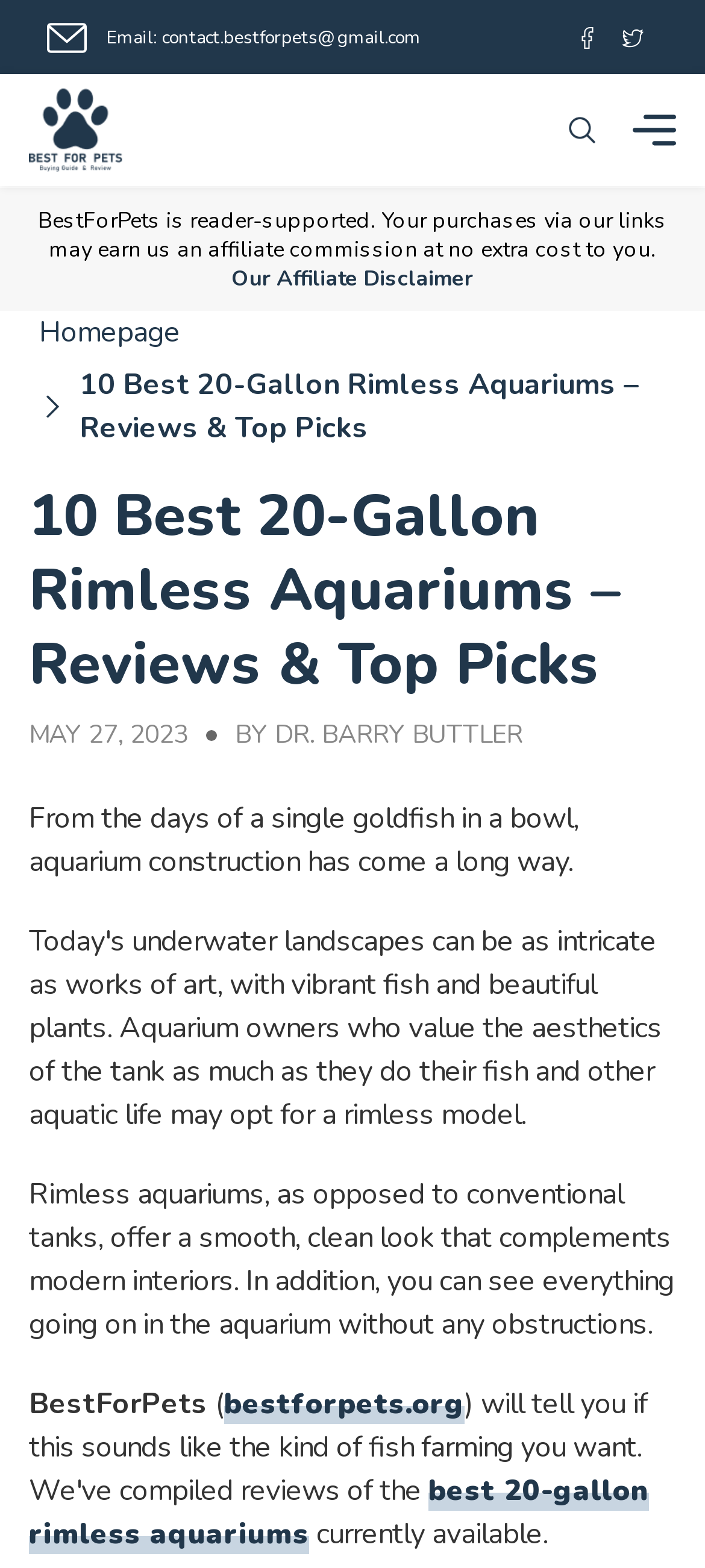Please identify the bounding box coordinates of the clickable area that will fulfill the following instruction: "Click the logo". The coordinates should be in the format of four float numbers between 0 and 1, i.e., [left, top, right, bottom].

[0.041, 0.056, 0.305, 0.109]